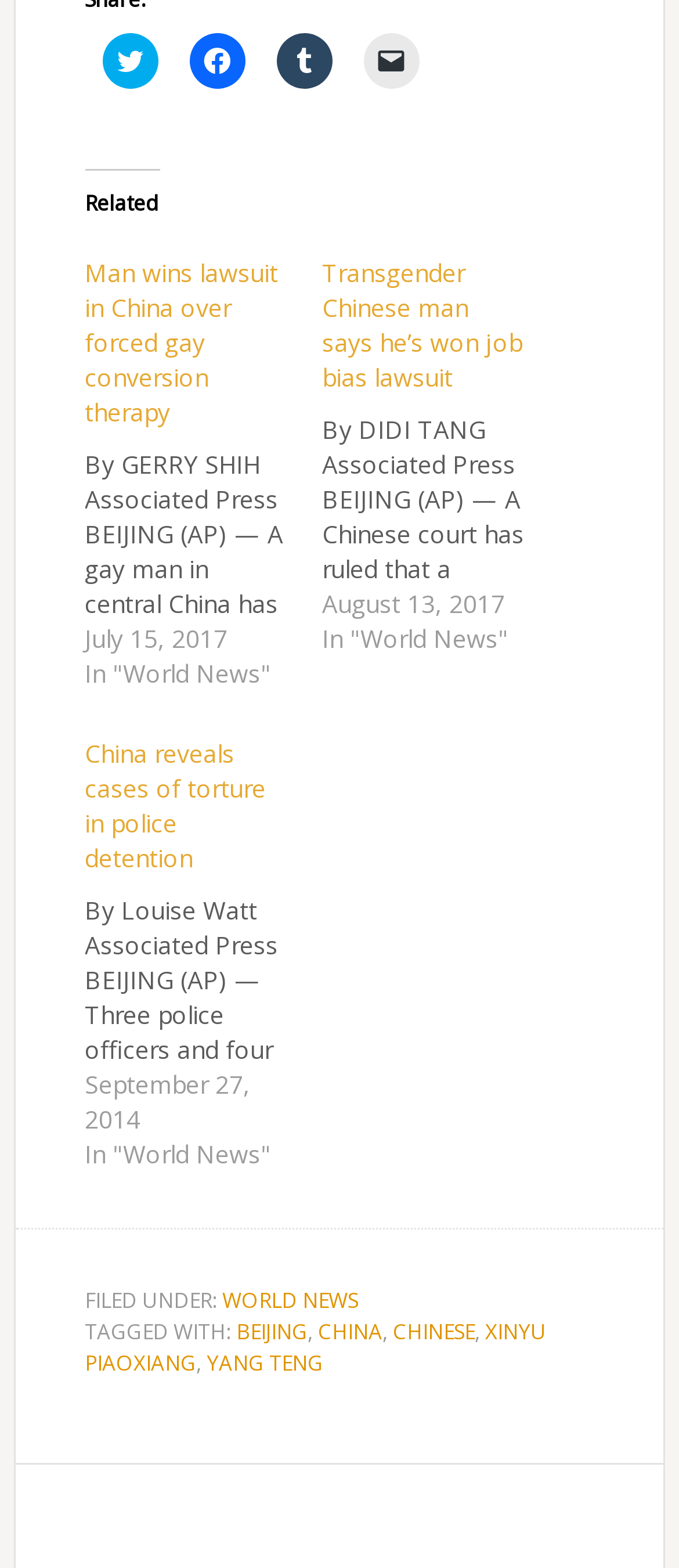Provide the bounding box coordinates for the UI element that is described as: "World News".

[0.328, 0.819, 0.528, 0.838]